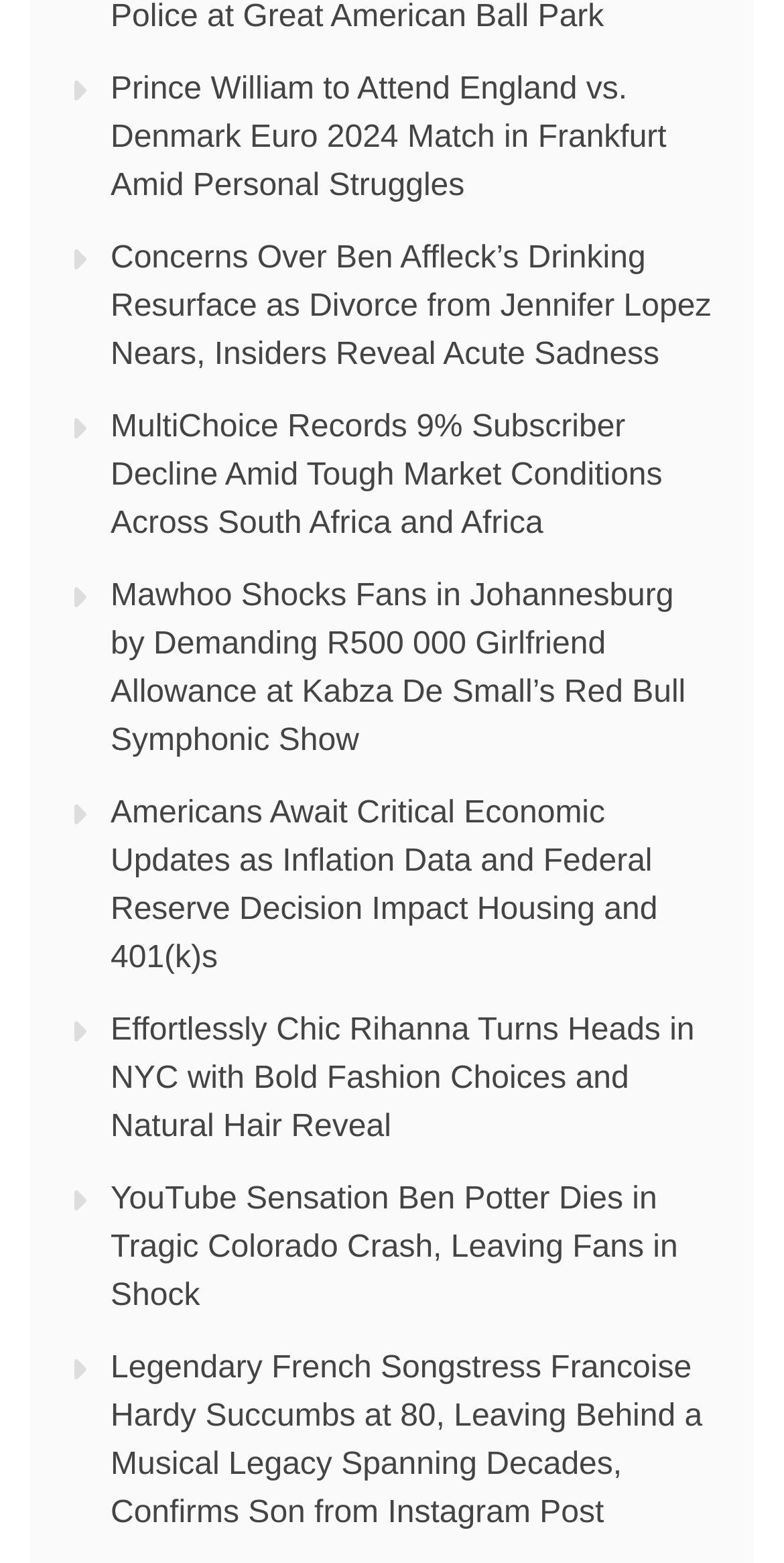Could you highlight the region that needs to be clicked to execute the instruction: "Read about Prince William attending England vs. Denmark Euro 2024 match"?

[0.141, 0.047, 0.85, 0.13]